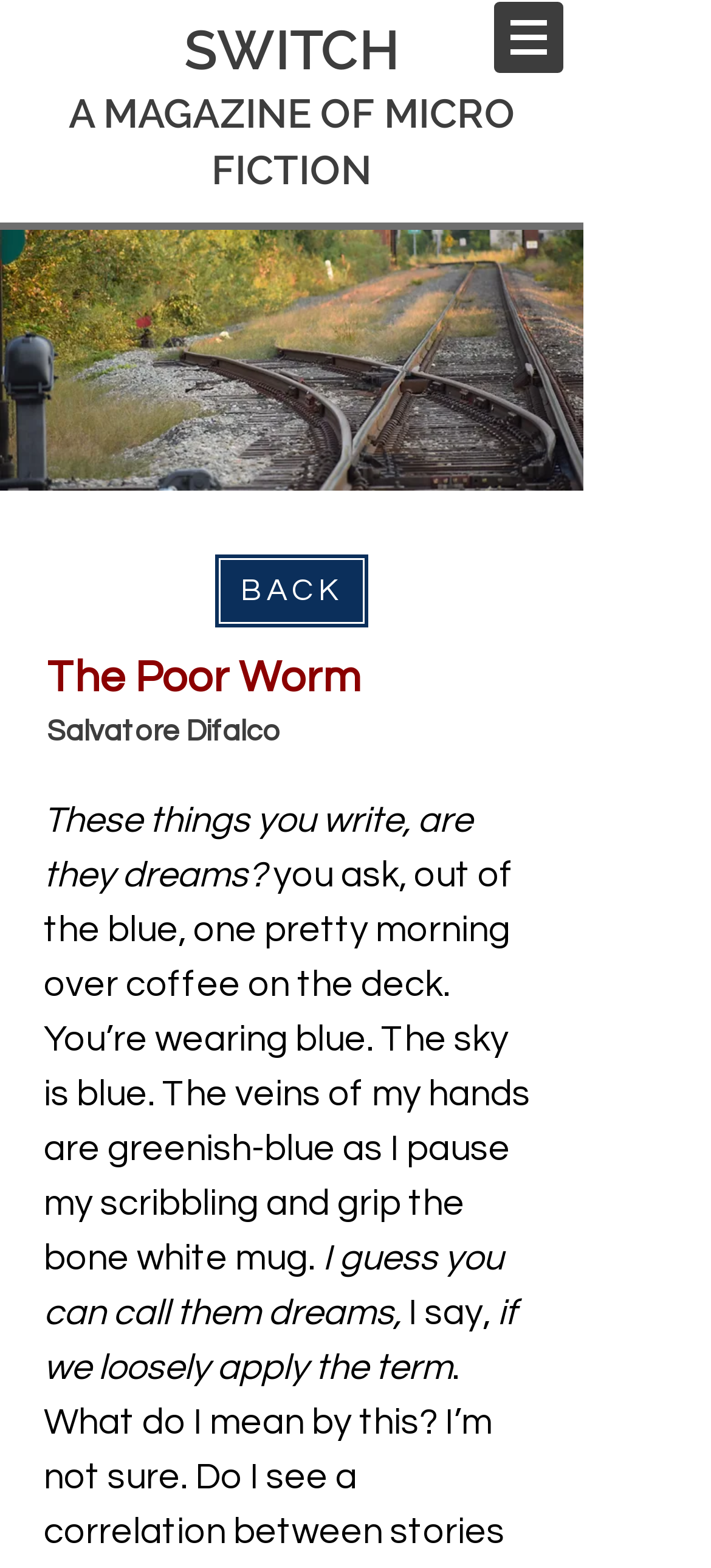Who is the author of the article?
Using the details shown in the screenshot, provide a comprehensive answer to the question.

I found the answer by looking at the StaticText element that says 'Salvatore Difalco' which is located below the heading element 'The Poor Worm', indicating that it is the author of the article.